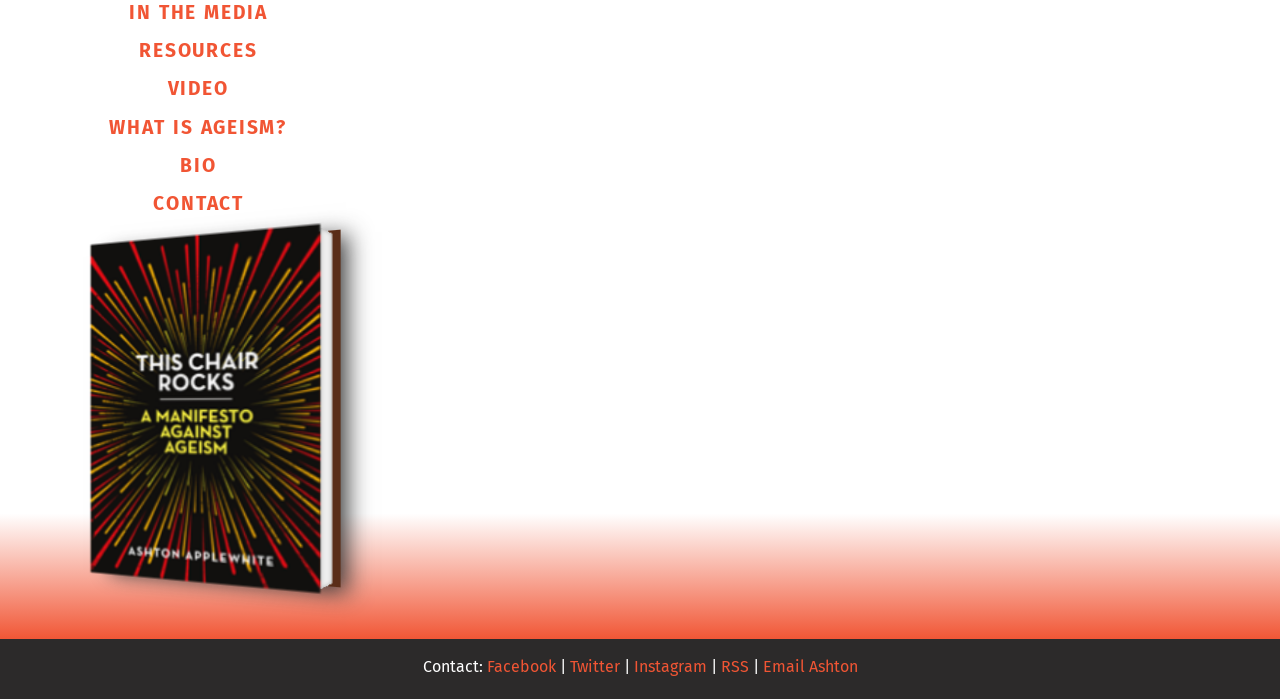Predict the bounding box of the UI element based on this description: "Contact".

[0.03, 0.265, 0.28, 0.32]